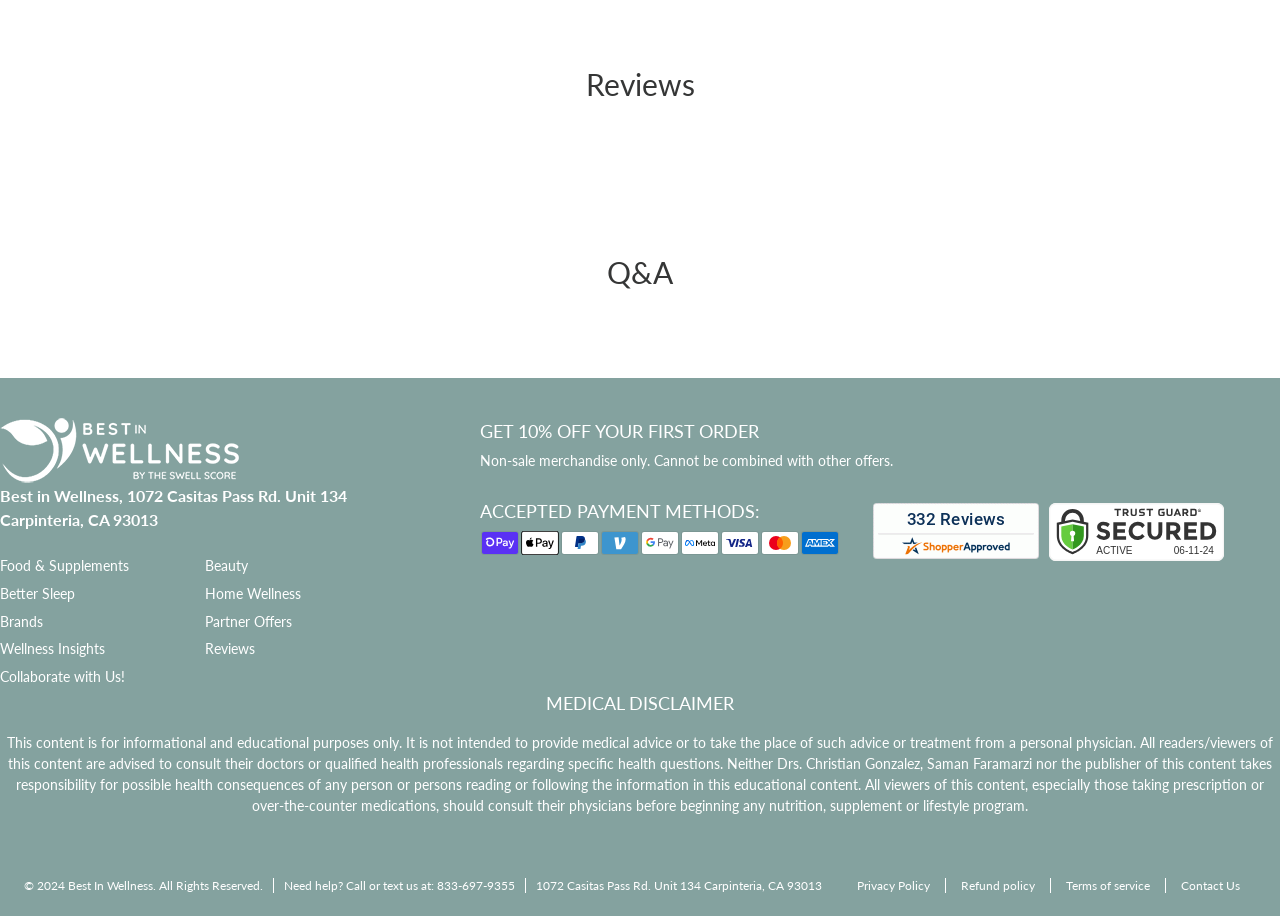Identify the bounding box coordinates of the region that should be clicked to execute the following instruction: "Read 'MEDICAL DISCLAIMER'".

[0.0, 0.754, 1.0, 0.783]